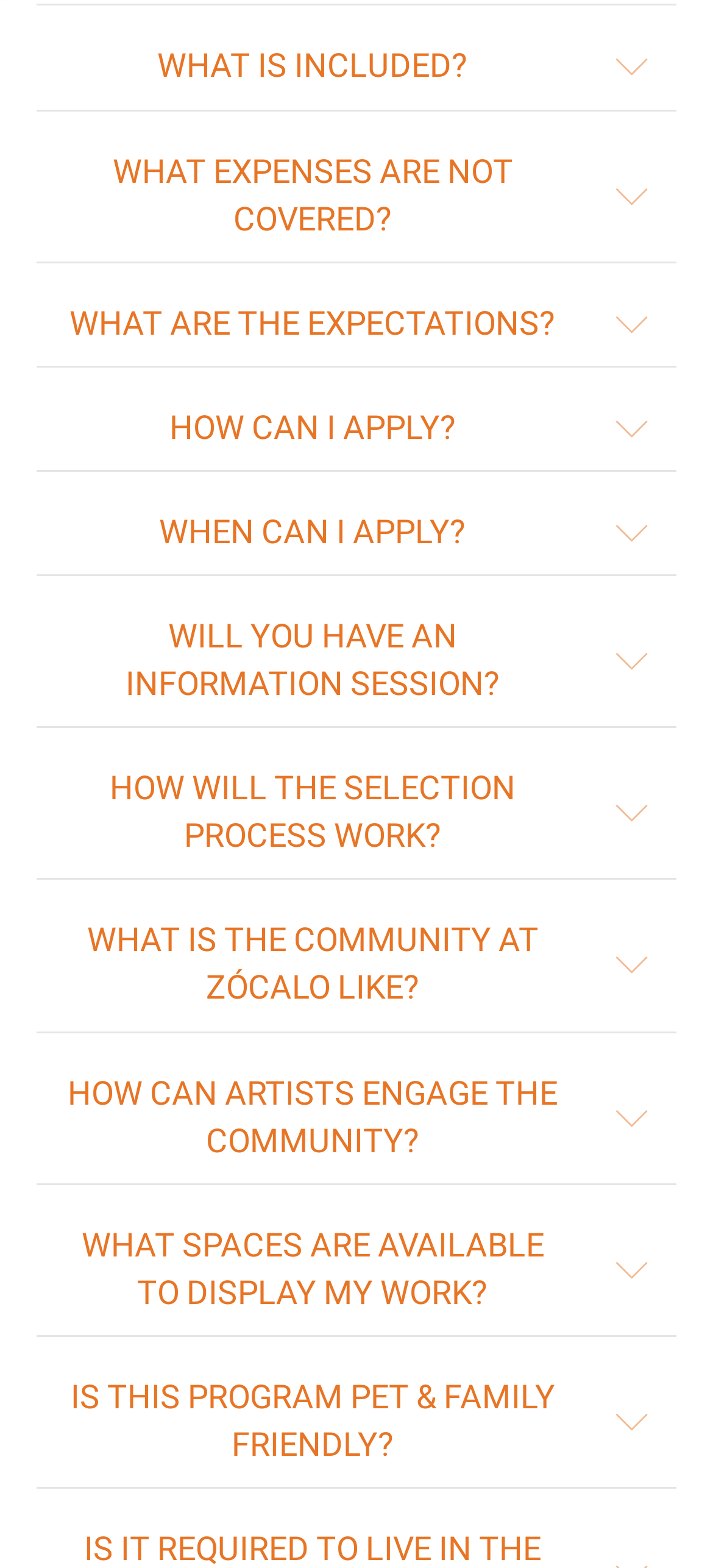Please provide a comprehensive answer to the question based on the screenshot: What is included in the program?

The webpage has an accordion tab labeled 'WHAT IS INCLUDED?' which suggests that the program has certain inclusions, but the content of the tab is not expanded, so the specific details are unknown.